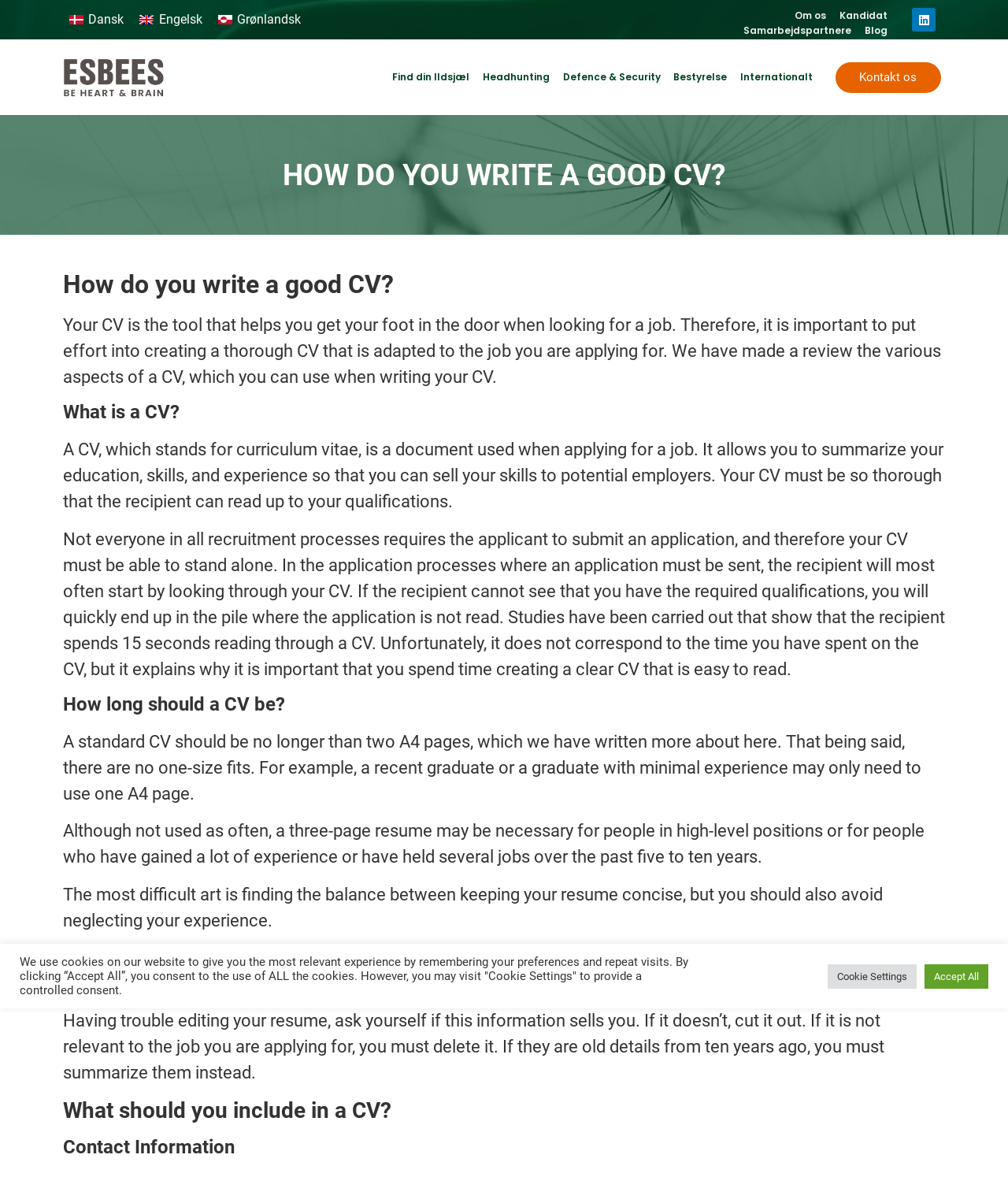How long should a standard CV be?
Based on the visual information, provide a detailed and comprehensive answer.

The webpage states that a standard CV should be no longer than two A4 pages, although there are exceptions for people in high-level positions or with a lot of experience, who may need to use three pages.